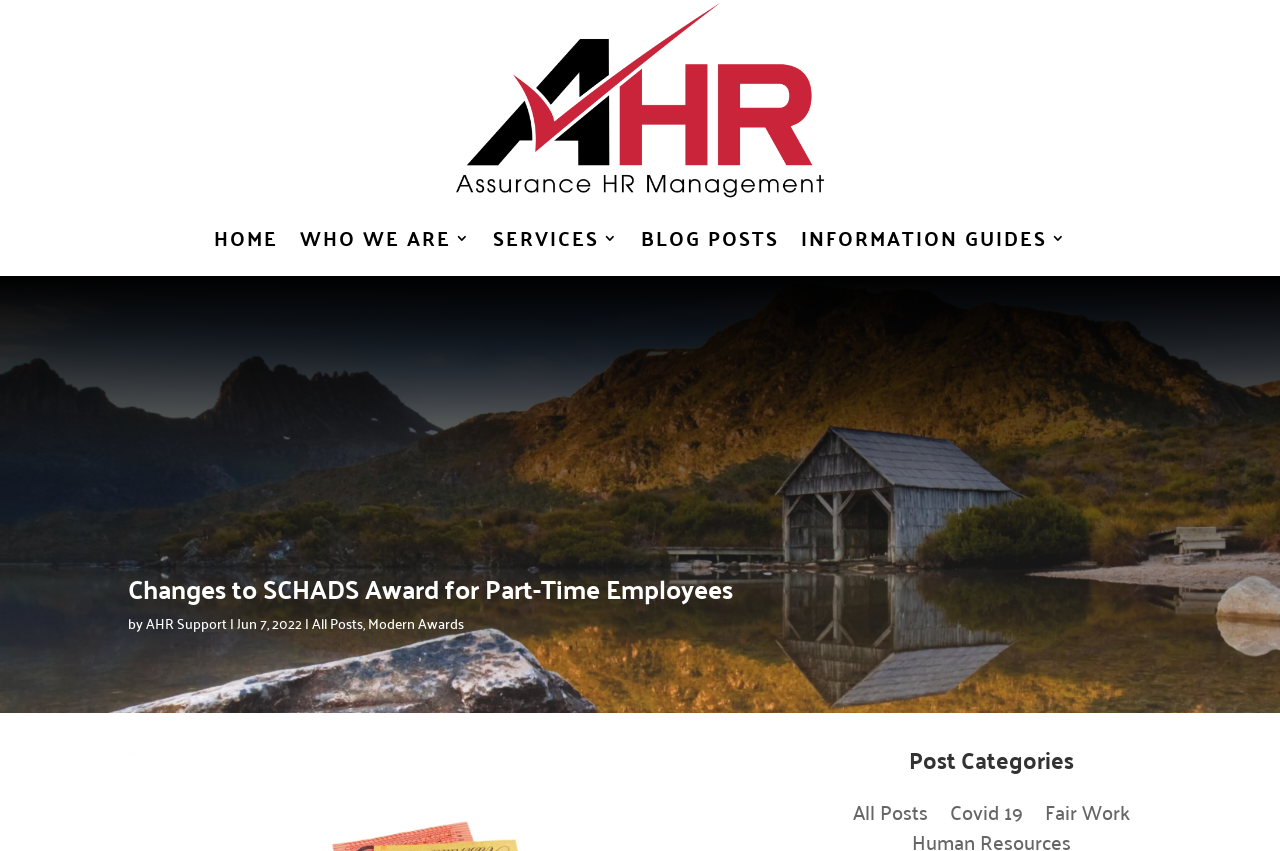Given the webpage screenshot and the description, determine the bounding box coordinates (top-left x, top-left y, bottom-right x, bottom-right y) that define the location of the UI element matching this description: HOME

[0.167, 0.235, 0.217, 0.324]